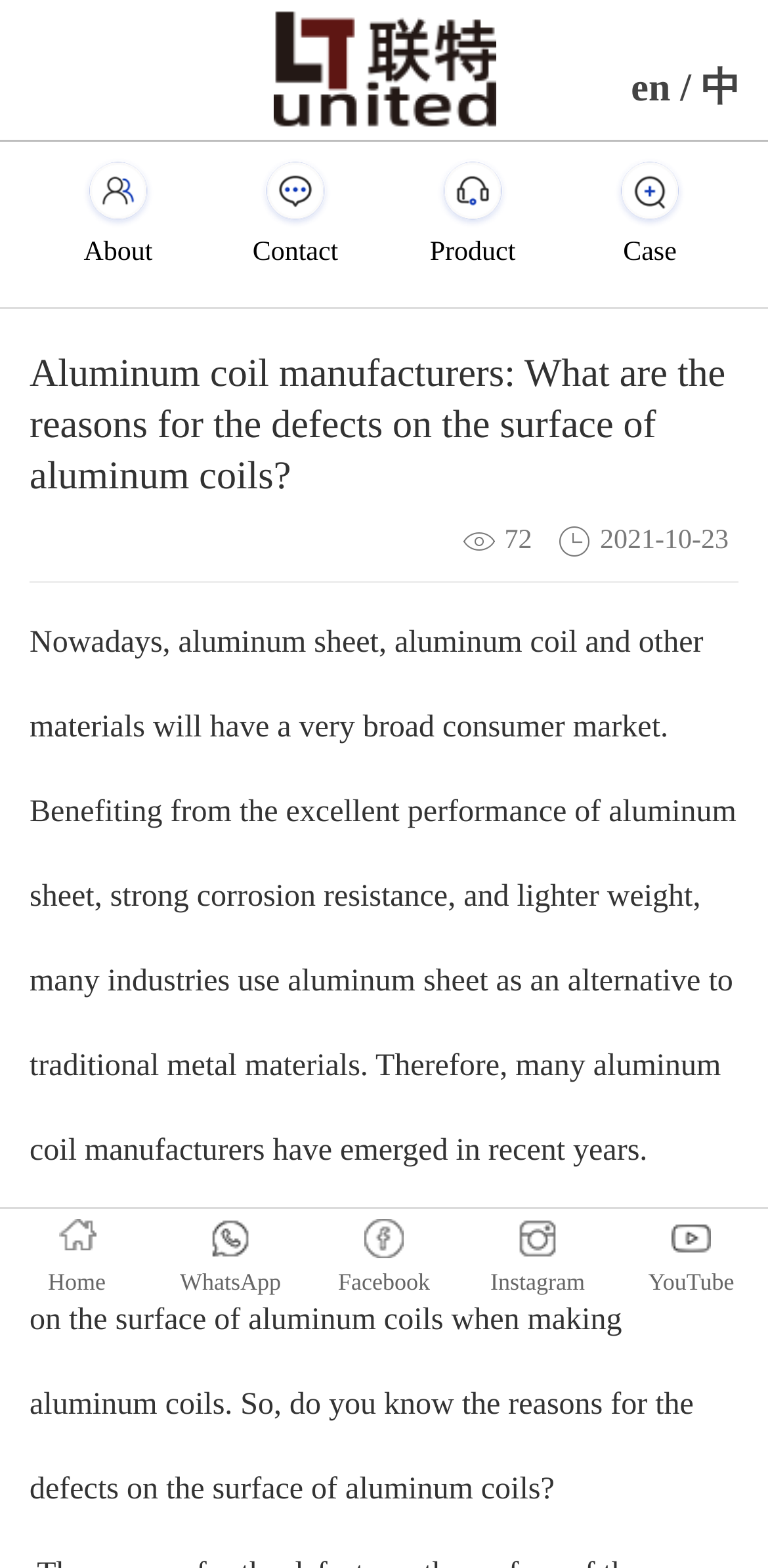Give an in-depth explanation of the webpage layout and content.

The webpage appears to be an article or blog post from a company called SANMEN UNITED BUILDING MATERIALS CO., LTD, which manufactures aluminum coils. At the top of the page, there is a logo or image on the left, accompanied by a link to the company's website. To the right of the logo, there are language selection options, including English and Chinese.

The main navigation menu is located below the logo, with links to sections such as "About", "Contact", "Product", and "Case". 

The title of the article, "Aluminum coil manufacturers: What are the reasons for the defects on the surface of aluminum coils?", is prominently displayed in a large font size. Below the title, there is a brief summary of the article, which discusses the growing demand for aluminum sheets and coils in various industries due to their excellent performance, corrosion resistance, and light weight.

The article itself is divided into sections, with the first section discussing the benefits of using aluminum sheets. There are several links scattered throughout the article, including one to an "Aluminum coil manufacturer" and another to a related topic.

At the bottom of the page, there are social media links to the company's profiles on WhatsApp, Facebook, Instagram, and YouTube. Additionally, there is a link to the "Home" page of the website.